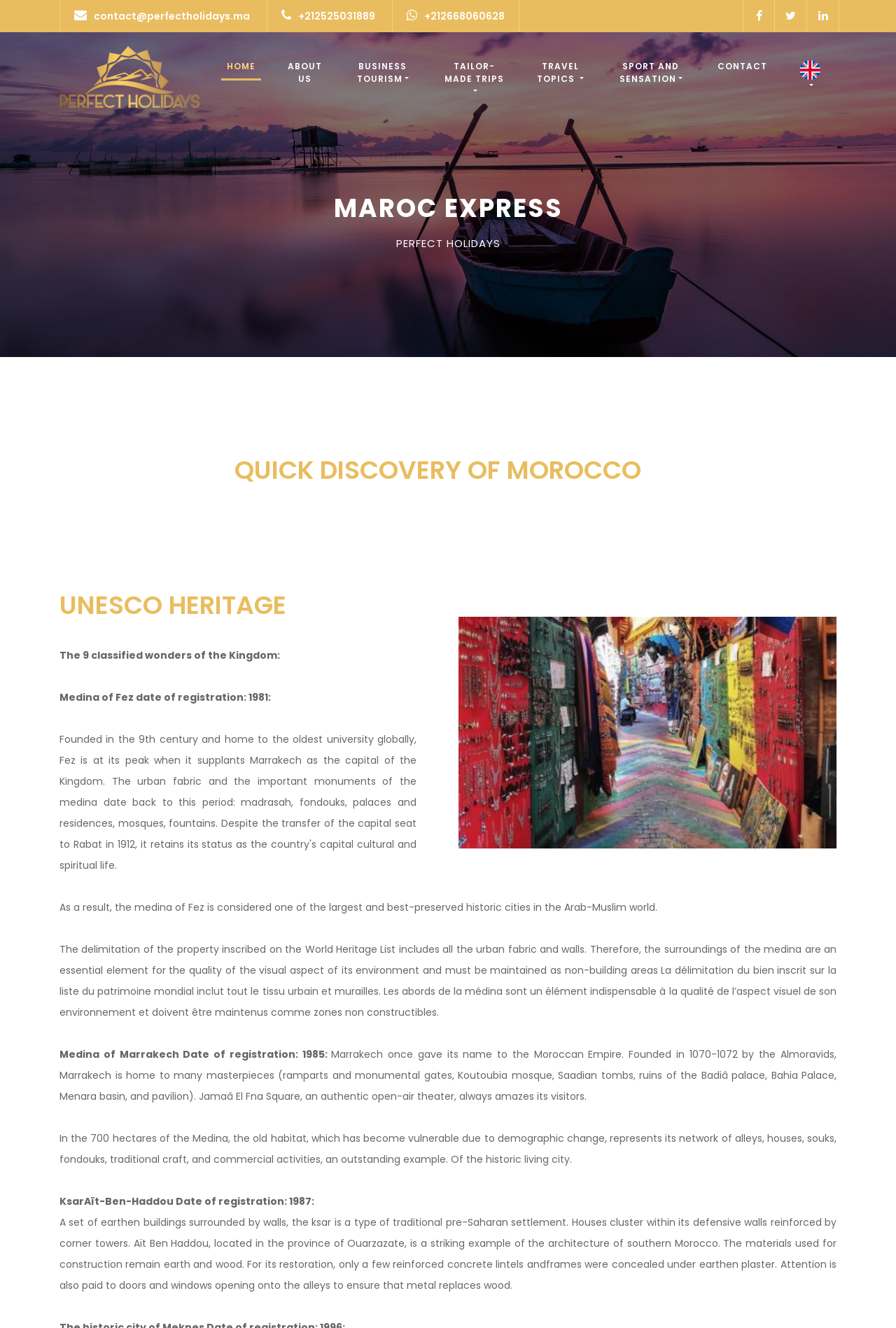Find the bounding box coordinates of the clickable area required to complete the following action: "View the CONTACT page".

[0.795, 0.041, 0.862, 0.059]